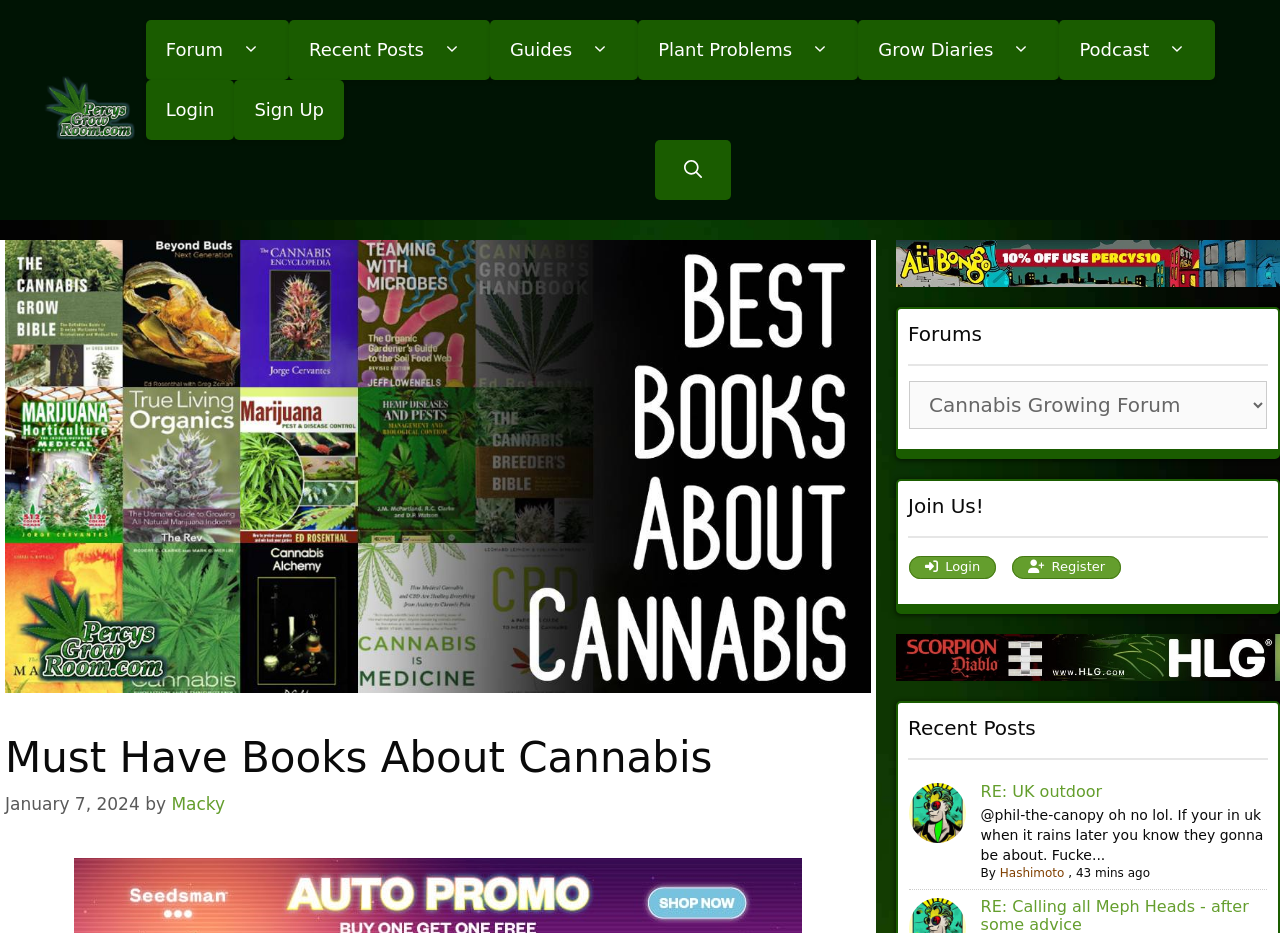Locate the coordinates of the bounding box for the clickable region that fulfills this instruction: "Open the search".

[0.512, 0.15, 0.571, 0.214]